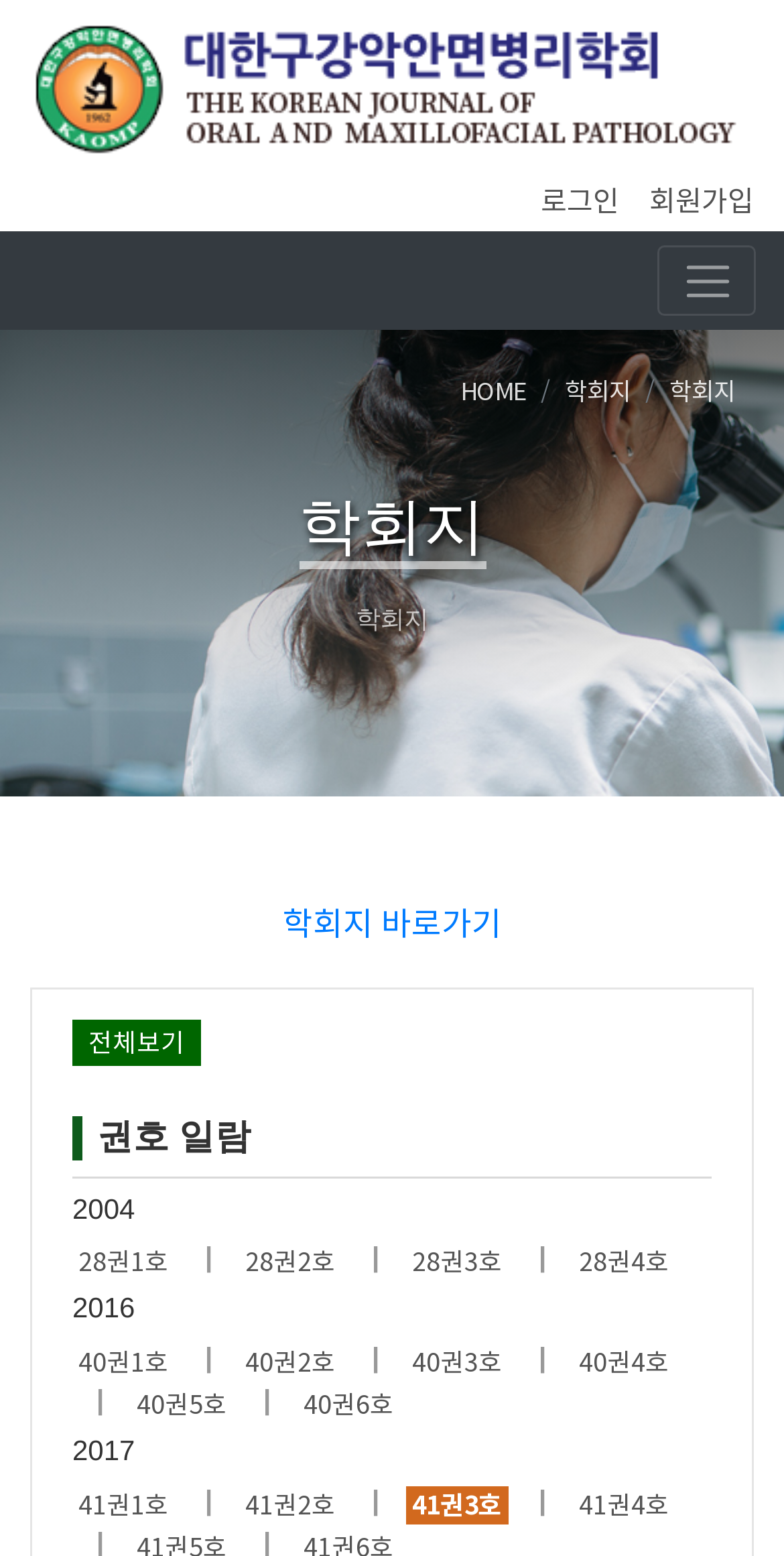Extract the bounding box coordinates for the described element: "40권3호". The coordinates should be represented as four float numbers between 0 and 1: [left, top, right, bottom].

[0.518, 0.864, 0.649, 0.888]